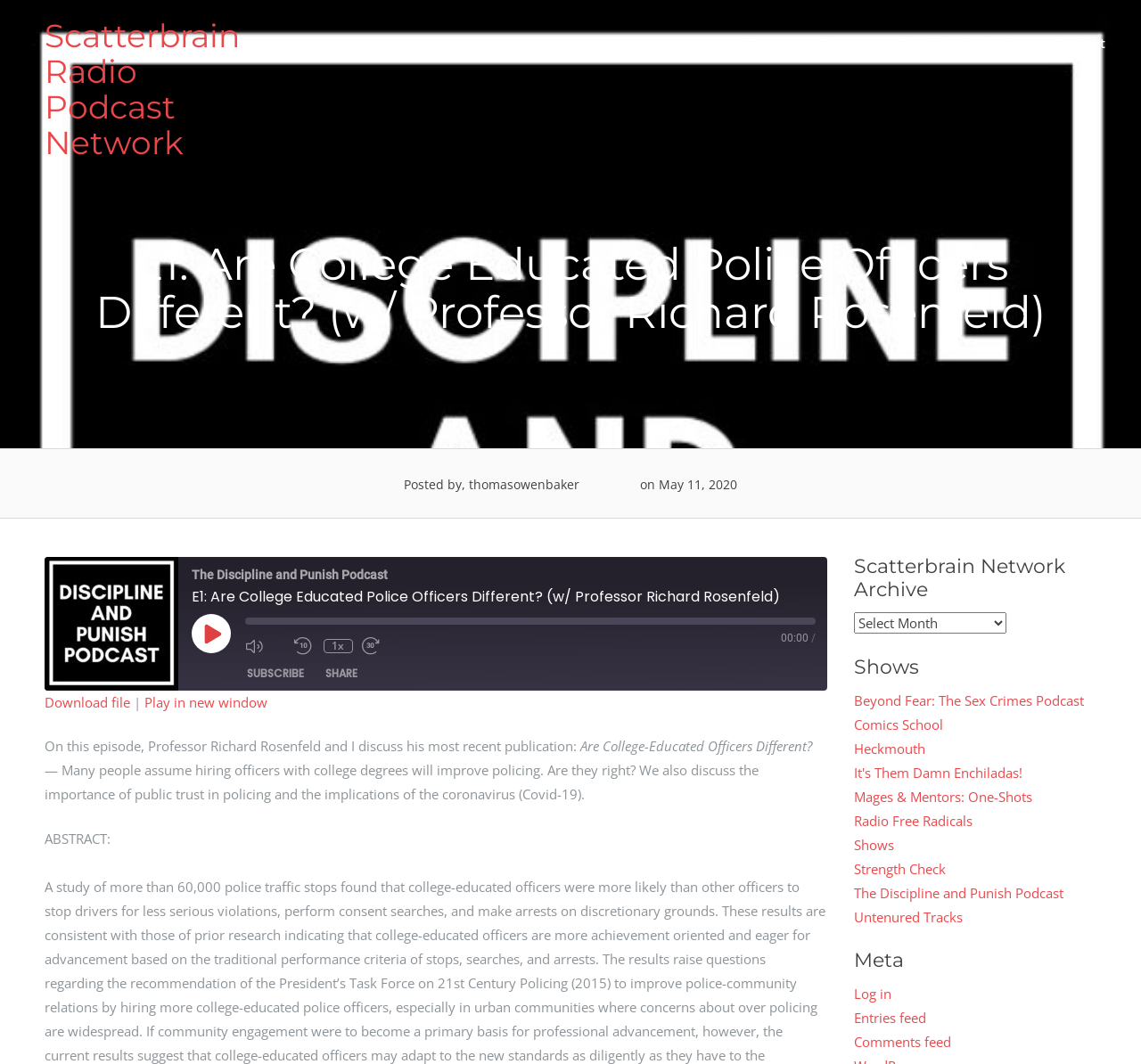Determine the bounding box coordinates of the target area to click to execute the following instruction: "Download the episode."

[0.177, 0.67, 0.201, 0.696]